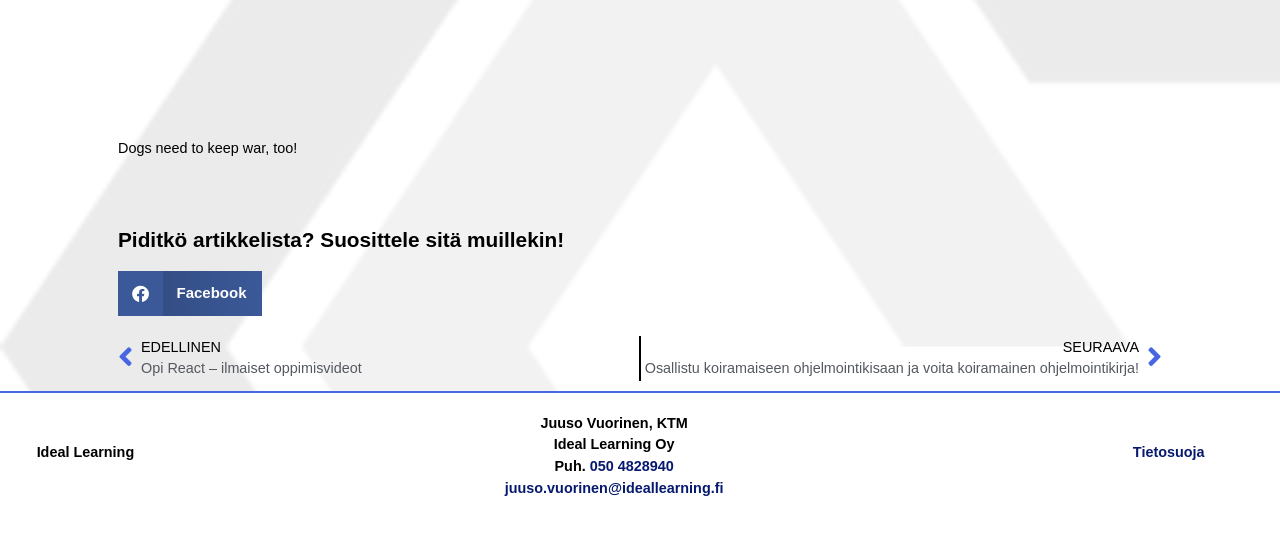What is the phone number?
Refer to the screenshot and answer in one word or phrase.

050 4828940